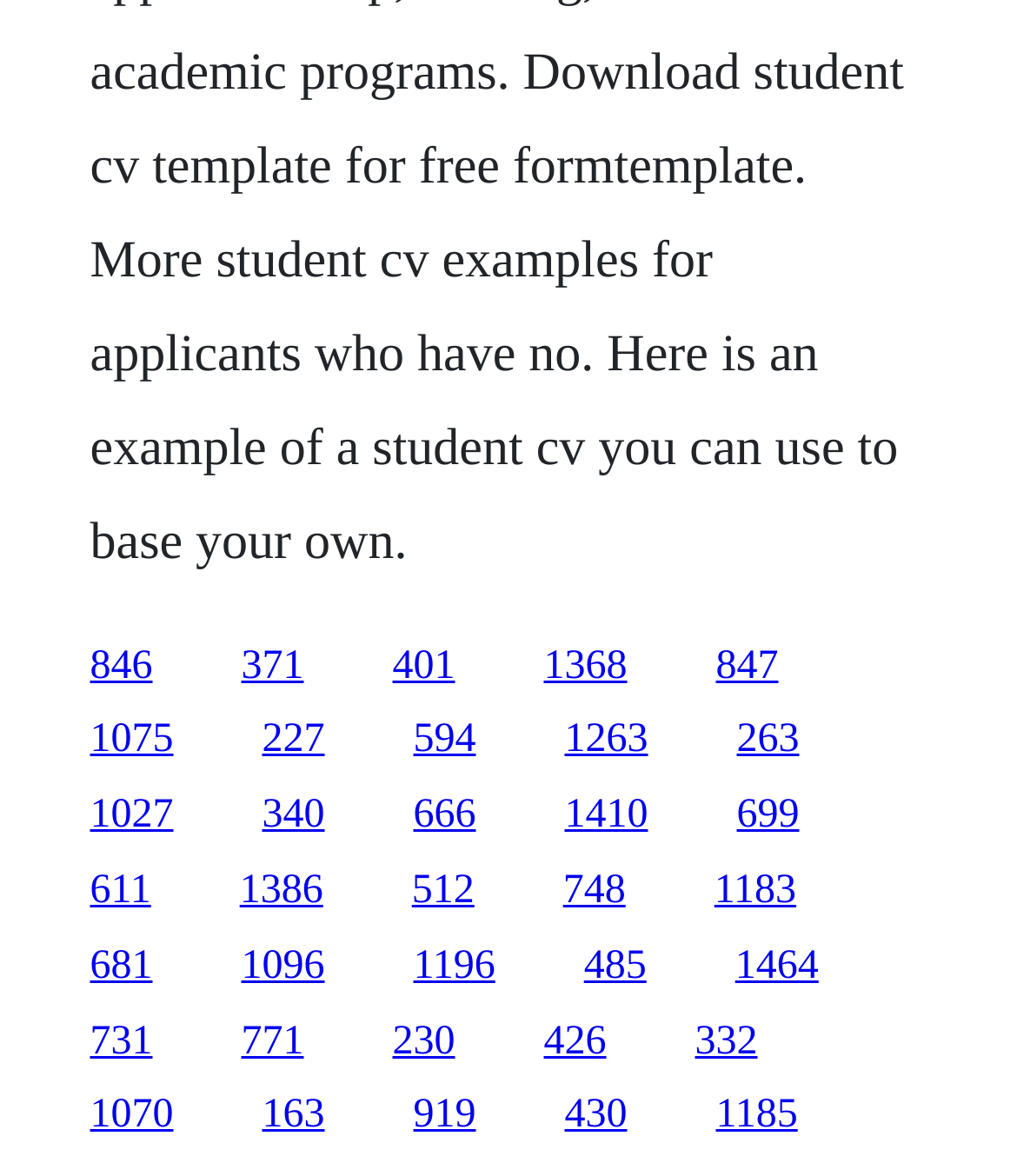Please find the bounding box coordinates of the element's region to be clicked to carry out this instruction: "Search for jobs in the United Kingdom".

None